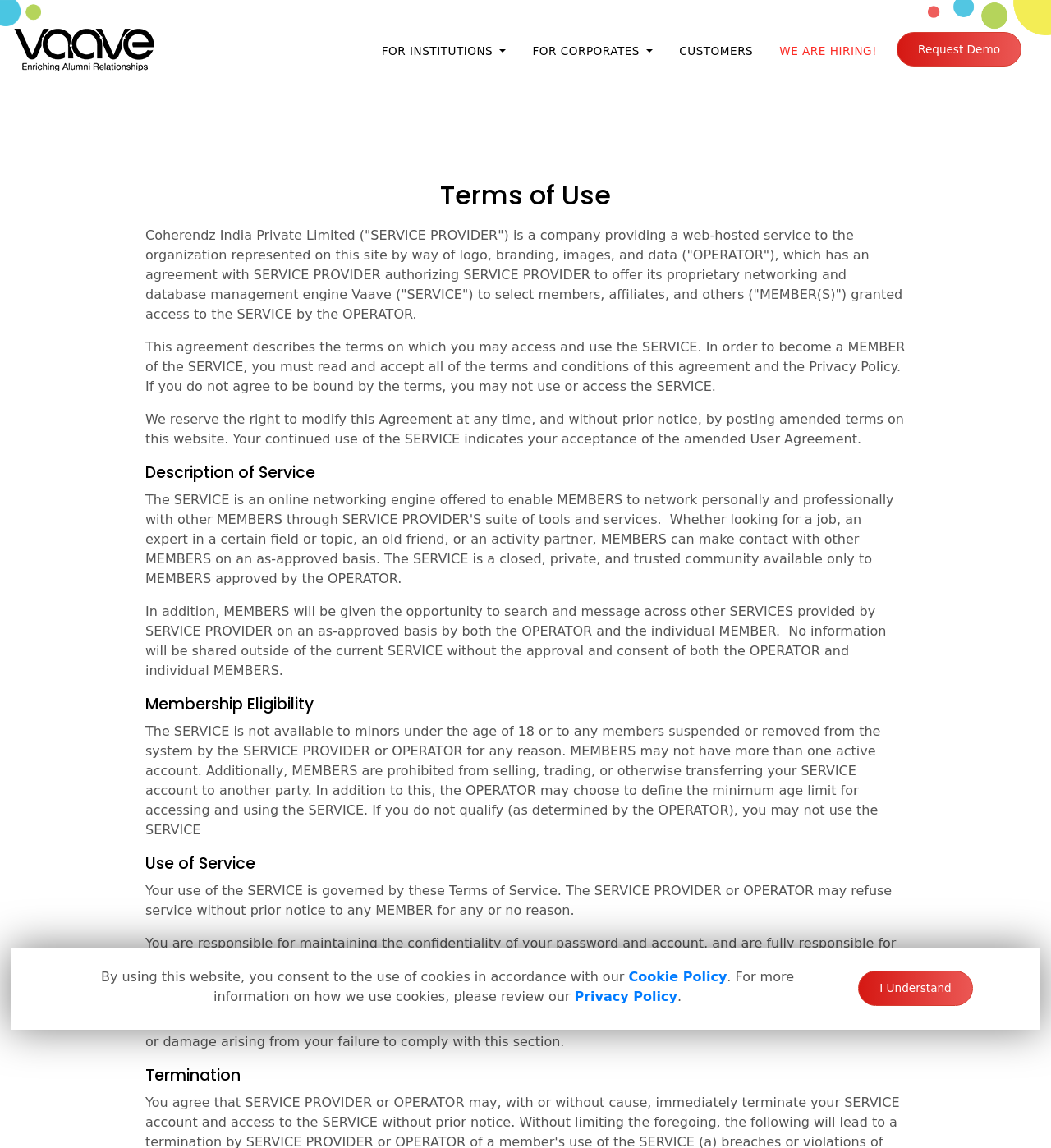Construct a comprehensive caption that outlines the webpage's structure and content.

The webpage appears to be a terms of service agreement for a platform called Vaave, which helps educational institutions and companies leverage the power of their alumni. 

At the top of the page, there is a logo and a navigation menu with links to "For Institutions", "For Corporates", "Customers", "We Are Hiring!", and "Request Demo". 

Below the navigation menu, there is a section with a heading "Terms of Use" that outlines the terms and conditions of using the service. This section is divided into several subheadings, including "Description of Service", "Membership Eligibility", "Use of Service", and "Termination". 

The "Description of Service" section explains that the service allows members to search and message across other services provided by the service provider on an as-approved basis. 

The "Membership Eligibility" section states that the service is not available to minors under the age of 18 or to members suspended or removed from the system. 

The "Use of Service" section outlines the rules for using the service, including the responsibility of maintaining the confidentiality of one's password and account. 

The "Termination" section explains the circumstances under which the service provider or operator may terminate a member's account. 

At the bottom of the page, there is a section with links to the "Cookie Policy" and "Privacy Policy", as well as a button to indicate that the user understands and agrees to the terms of service.